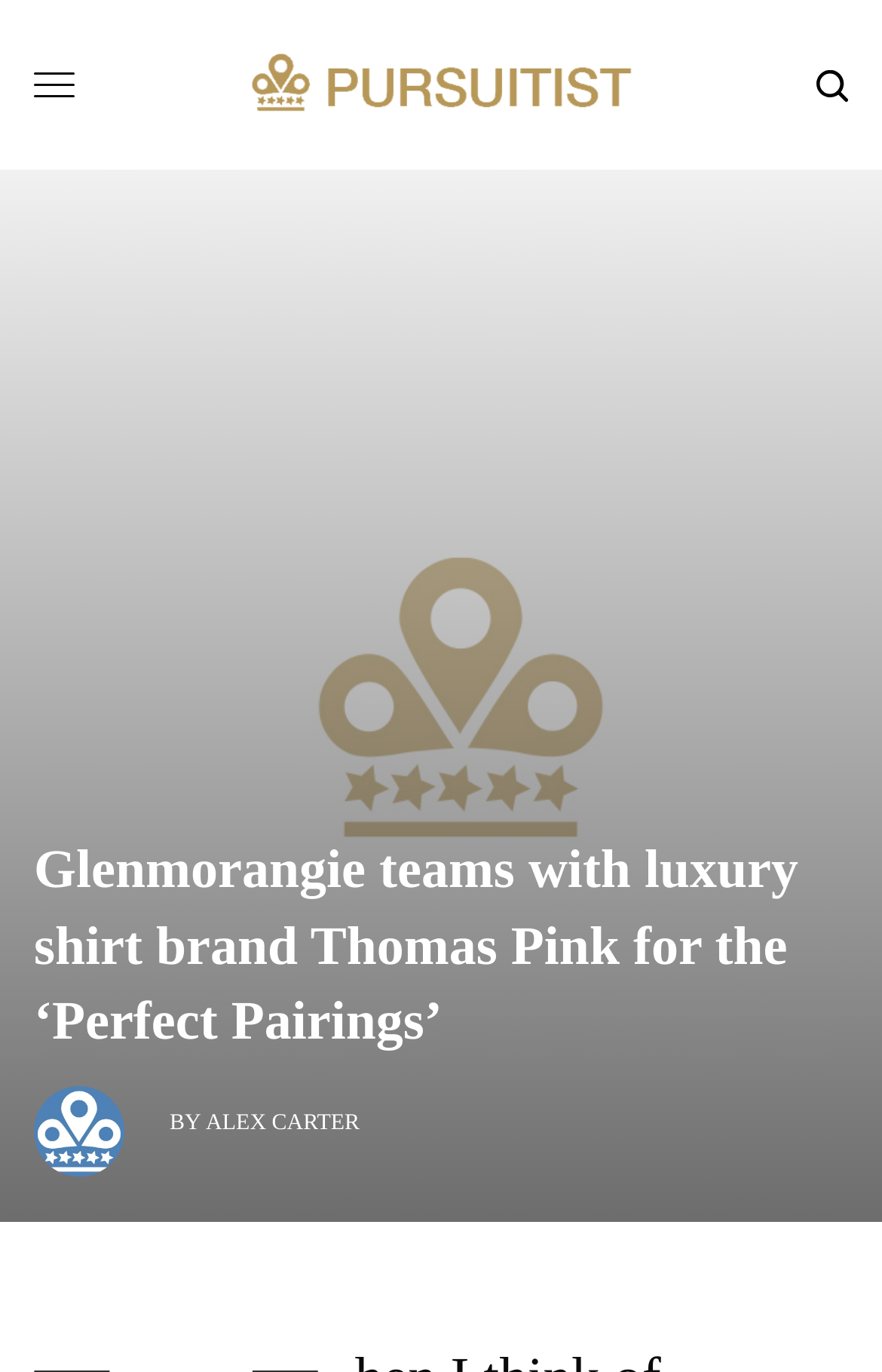Who wrote the article?
Using the image, give a concise answer in the form of a single word or short phrase.

Alex Carter